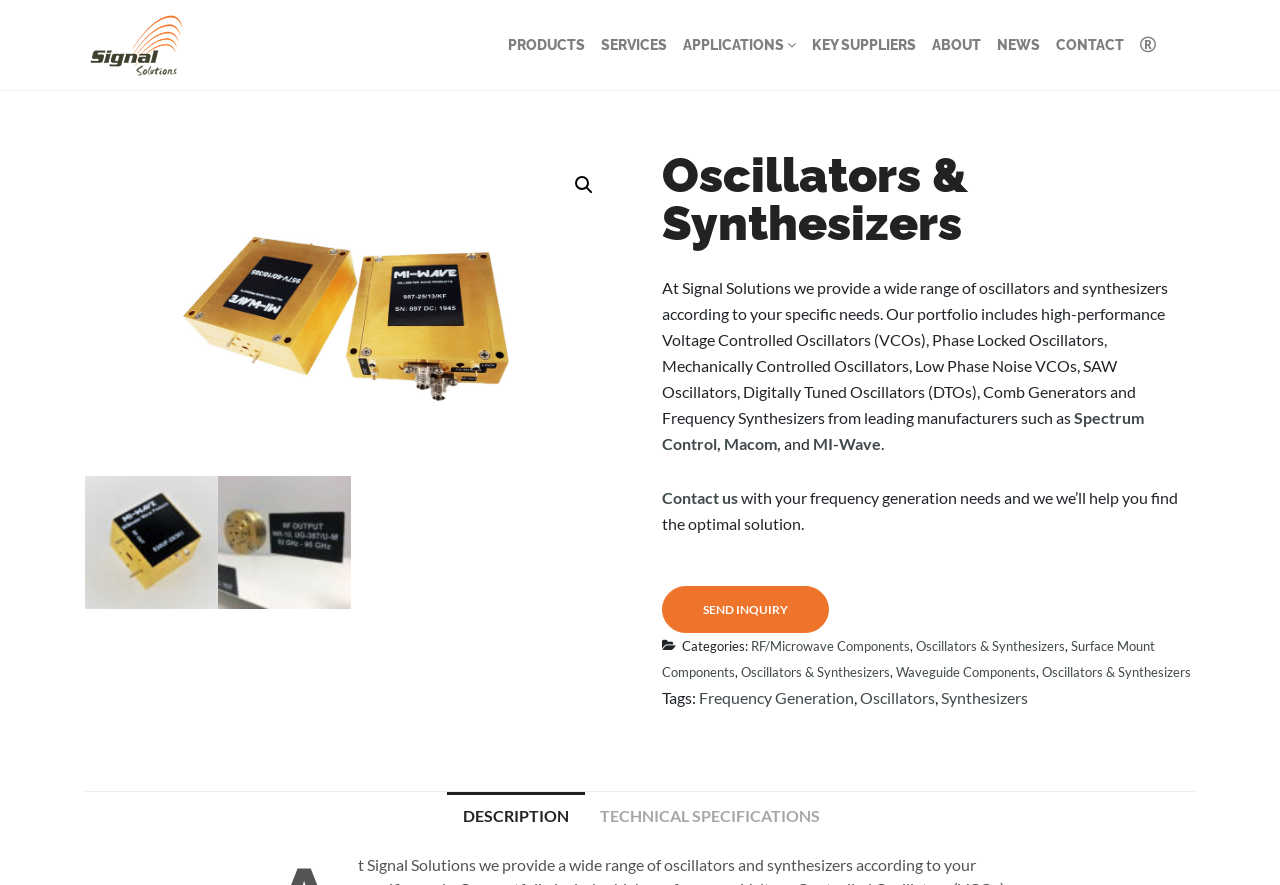What is the purpose of the tabs at the bottom of the webpage?
Your answer should be a single word or phrase derived from the screenshot.

To display product information